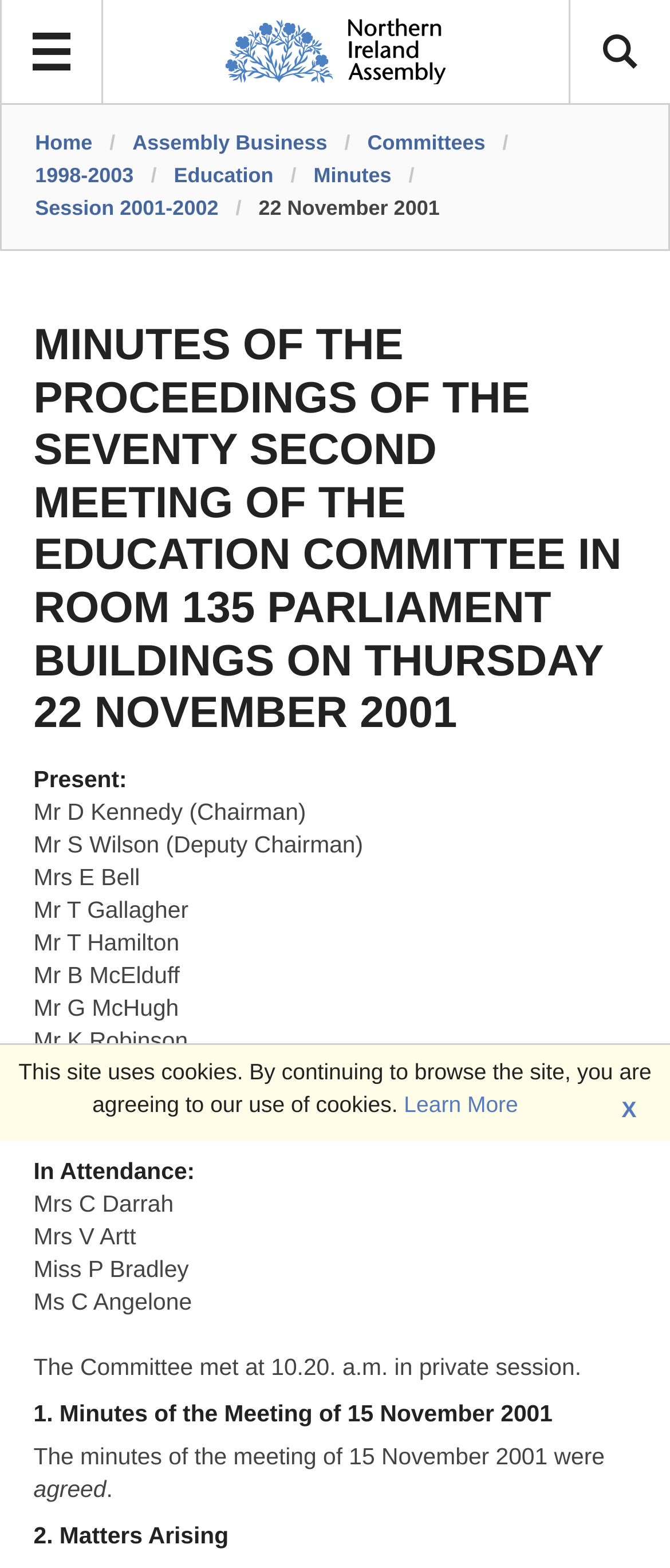Using the provided description Home, find the bounding box coordinates for the UI element. Provide the coordinates in (top-left x, top-left y, bottom-right x, bottom-right y) format, ensuring all values are between 0 and 1.

[0.052, 0.083, 0.138, 0.099]